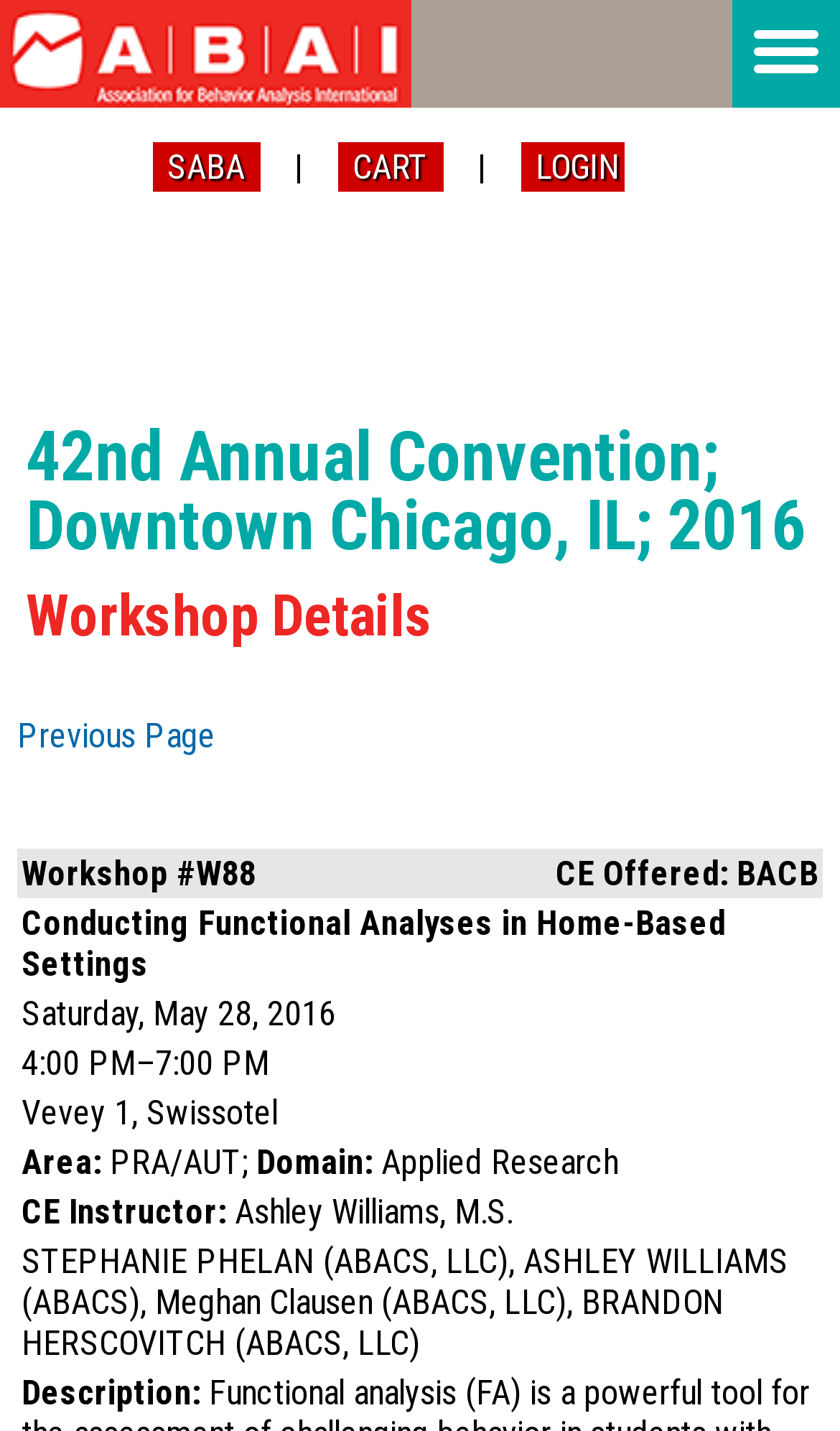For the given element description Previous Page, determine the bounding box coordinates of the UI element. The coordinates should follow the format (top-left x, top-left y, bottom-right x, bottom-right y) and be within the range of 0 to 1.

[0.021, 0.5, 0.256, 0.529]